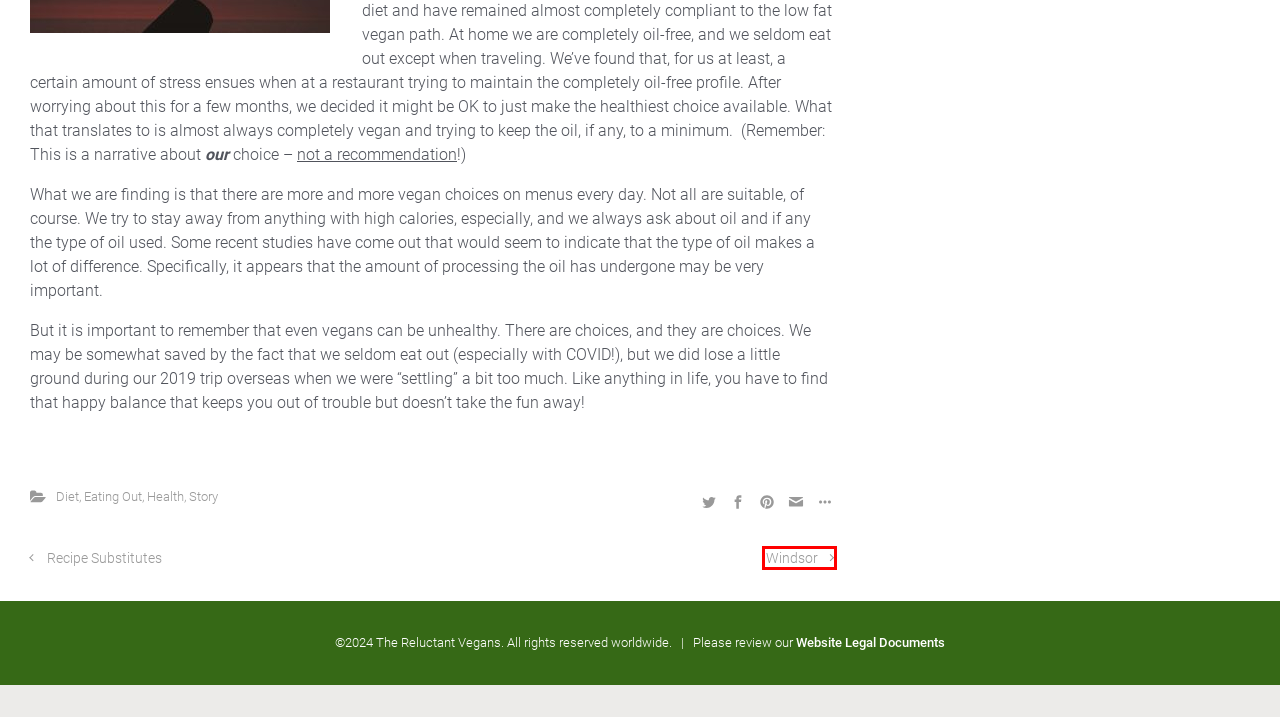You are given a screenshot of a webpage with a red rectangle bounding box around a UI element. Select the webpage description that best matches the new webpage after clicking the element in the bounding box. Here are the candidates:
A. About - The Reluctant Vegans
B. Legal - The Reluctant Vegans
C. Imagine our surprise... - The Reluctant Vegans
D. Windsor - The Reluctant Vegans
E. Our Story - The Reluctant Vegans
F. David, Author at The Reluctant Vegans
G. Story Archives - The Reluctant Vegans
H. Recipe Substitutes - The Reluctant Vegans

D